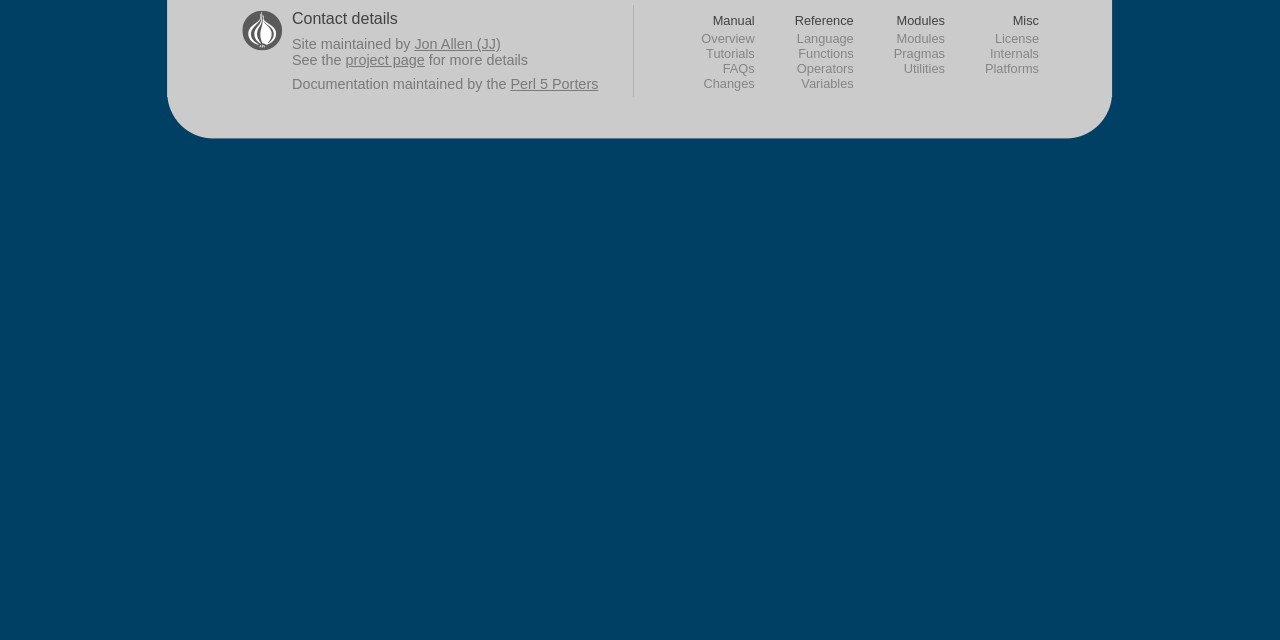Please locate the UI element described by "Overview" and provide its bounding box coordinates.

[0.548, 0.048, 0.59, 0.072]